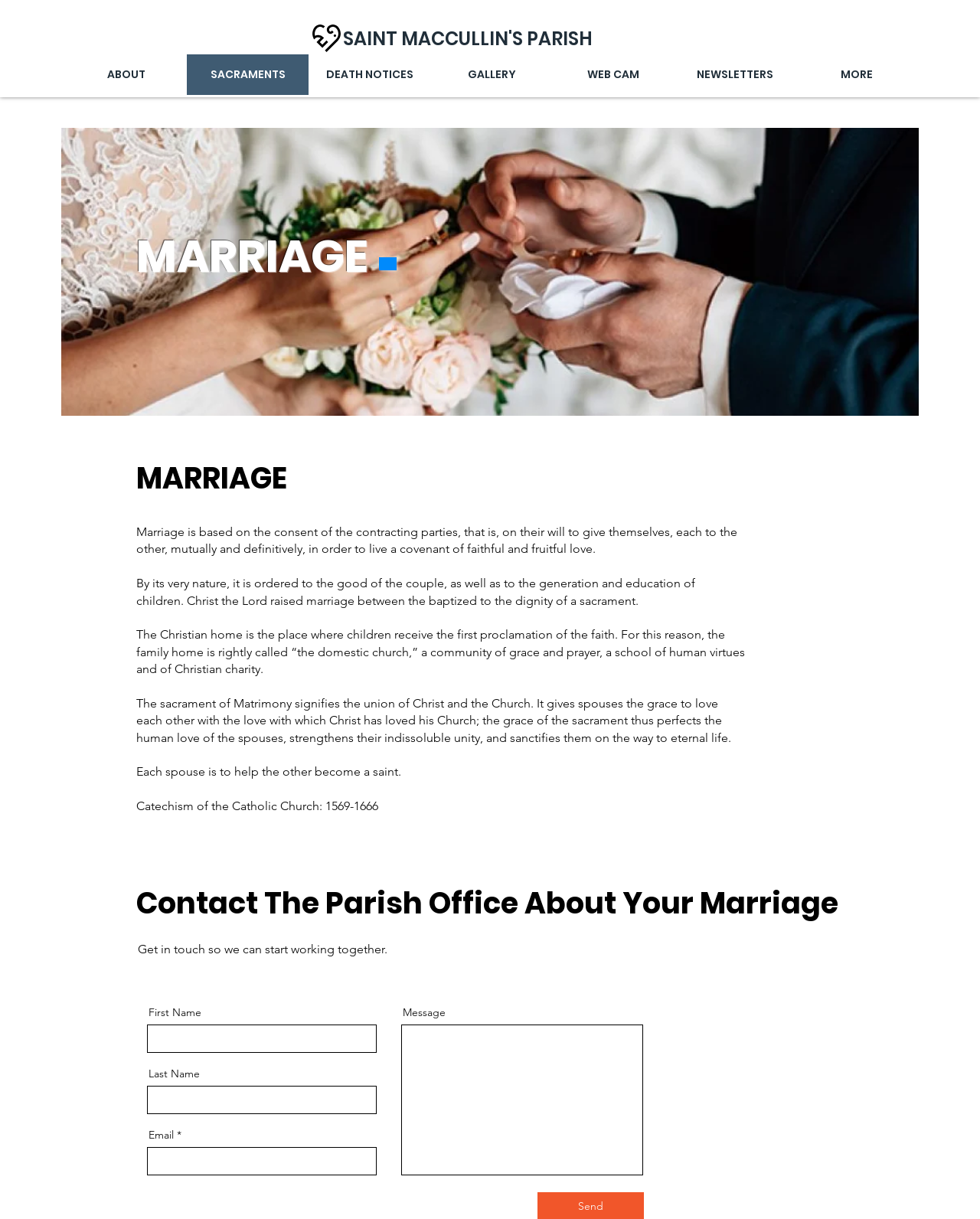Give a one-word or one-phrase response to the question: 
What is the role of the family home in the Catholic Church?

Domestic church